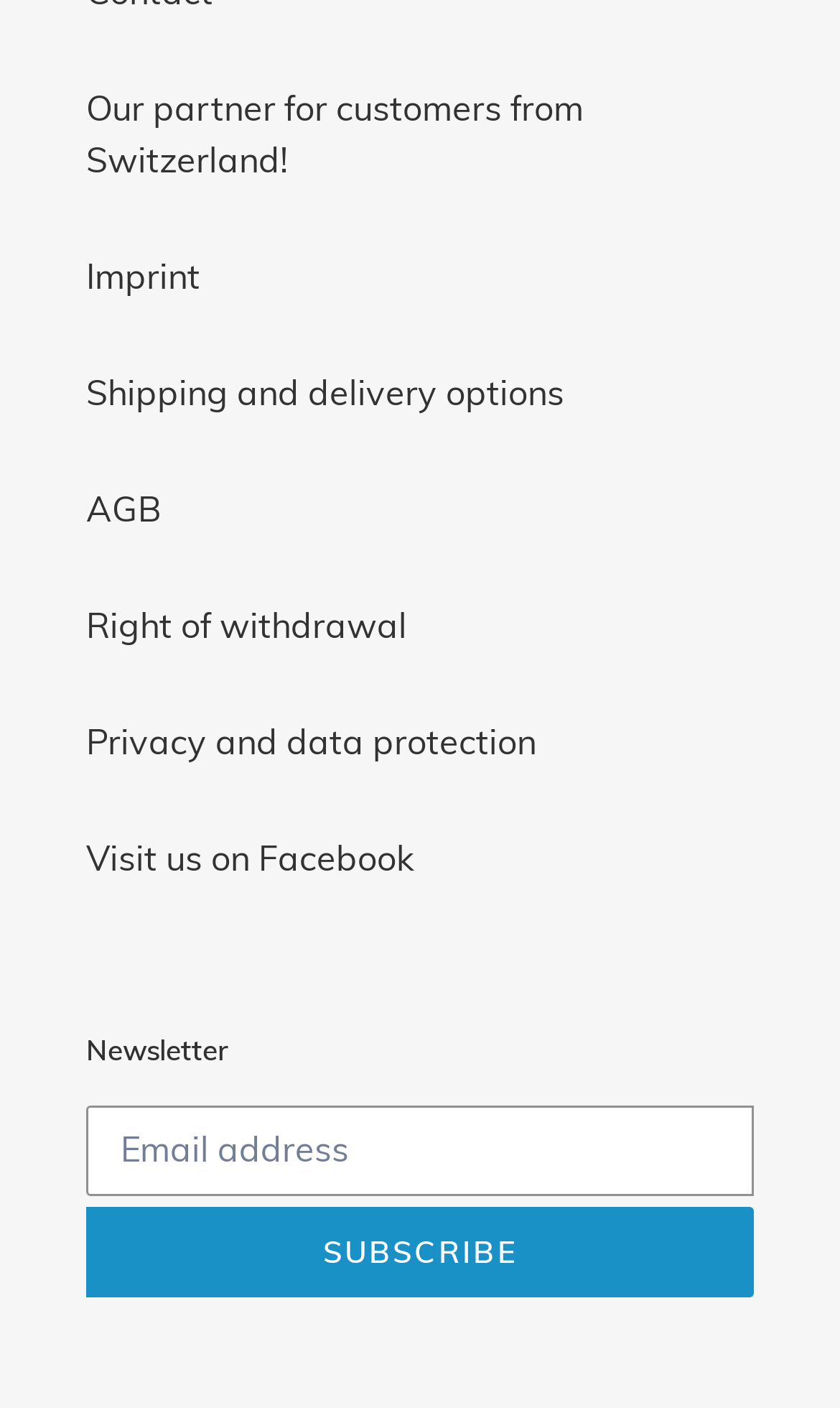For the following element description, predict the bounding box coordinates in the format (top-left x, top-left y, bottom-right x, bottom-right y). All values should be floating point numbers between 0 and 1. Description: Privacy and data protection

[0.103, 0.511, 0.638, 0.542]